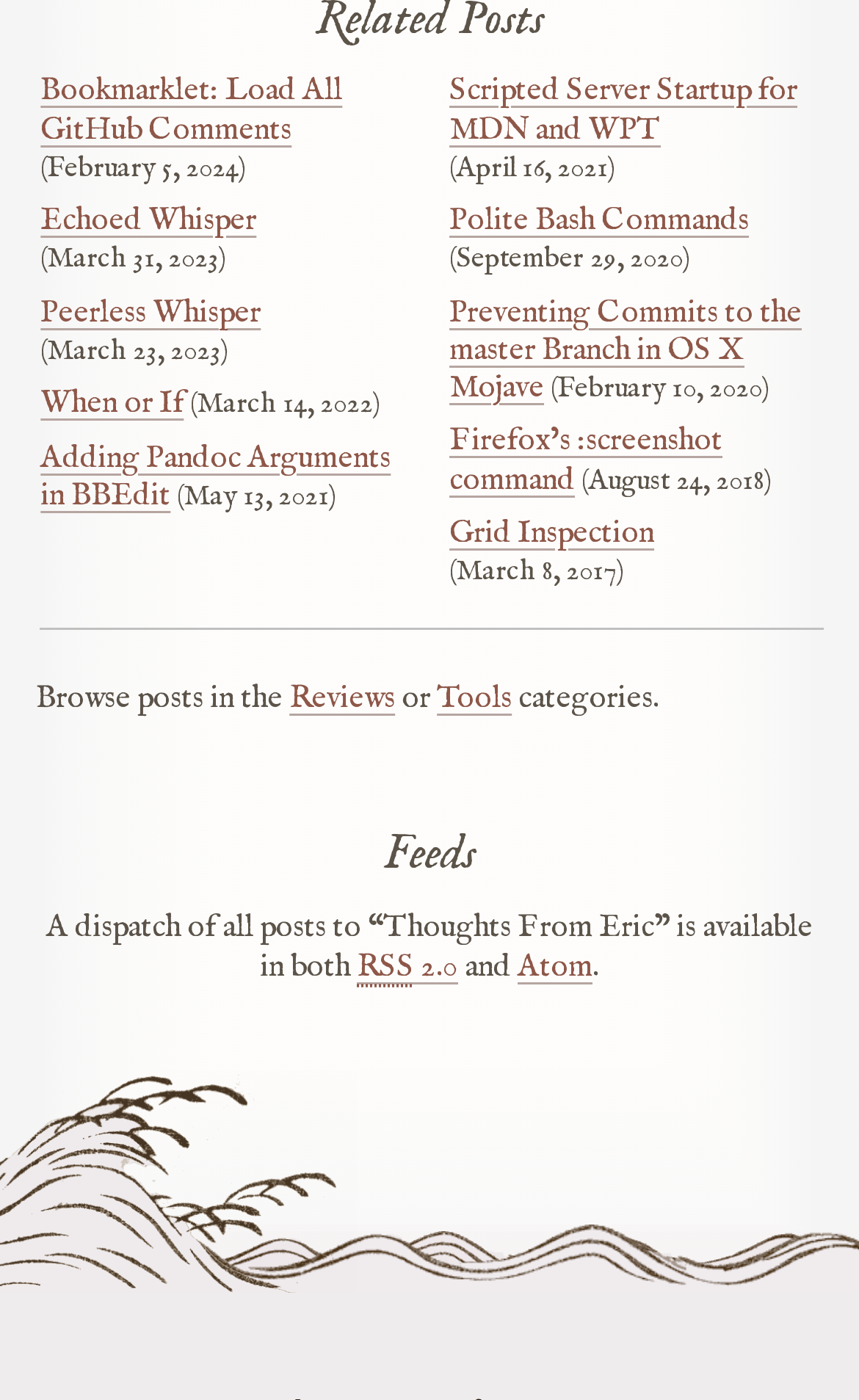What is the name of the blog?
Using the image as a reference, answer with just one word or a short phrase.

Thoughts From Eric